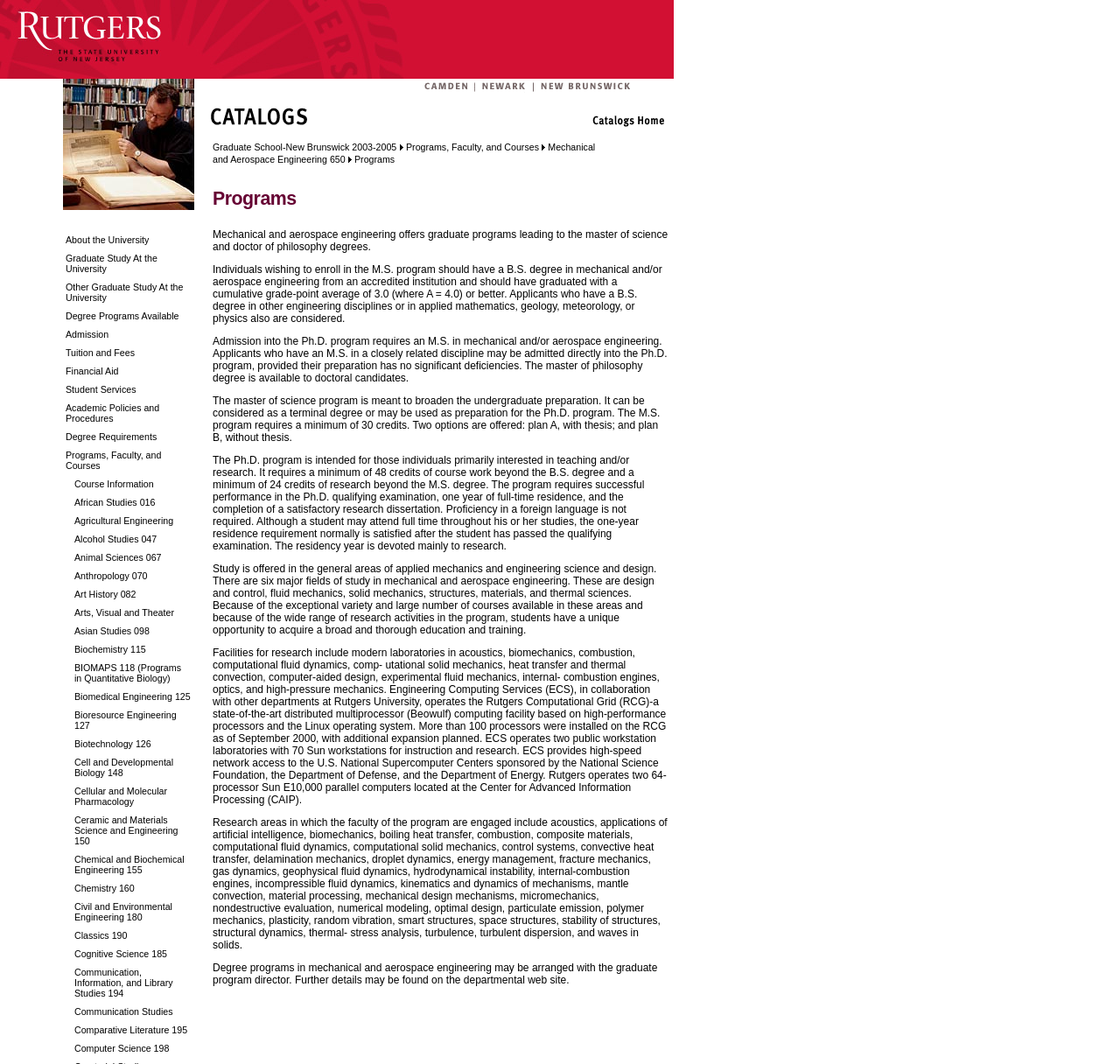Pinpoint the bounding box coordinates of the clickable element needed to complete the instruction: "View Graduate Study At the University". The coordinates should be provided as four float numbers between 0 and 1: [left, top, right, bottom].

[0.058, 0.233, 0.171, 0.258]